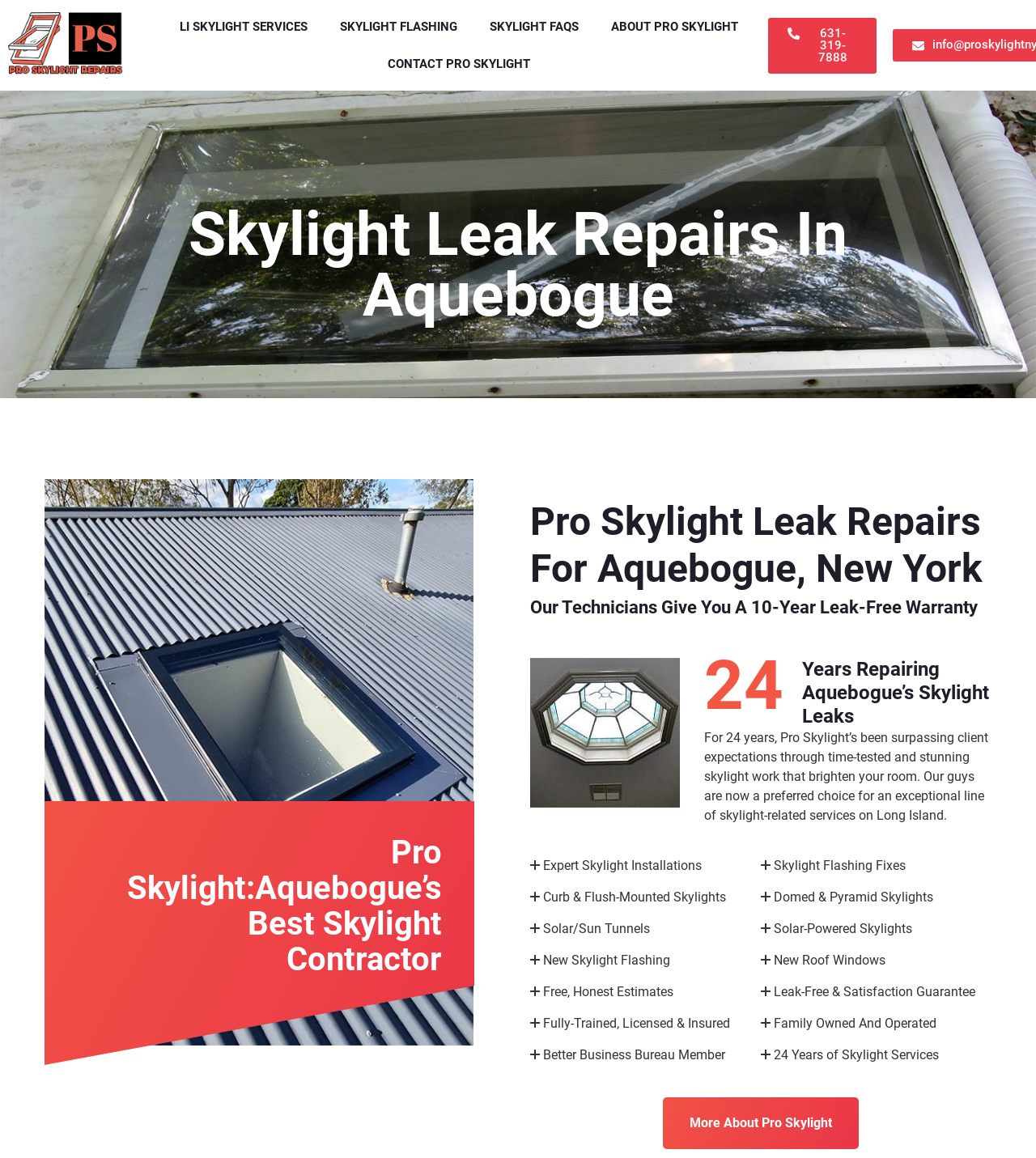What type of skylight services does Pro Skylight offer?
Please give a detailed and thorough answer to the question, covering all relevant points.

The types of services offered by Pro Skylight can be inferred from the headings and text throughout the webpage. The headings mention skylight leak repairs, installations, and custom services, and the text describes the company's expertise in these areas.